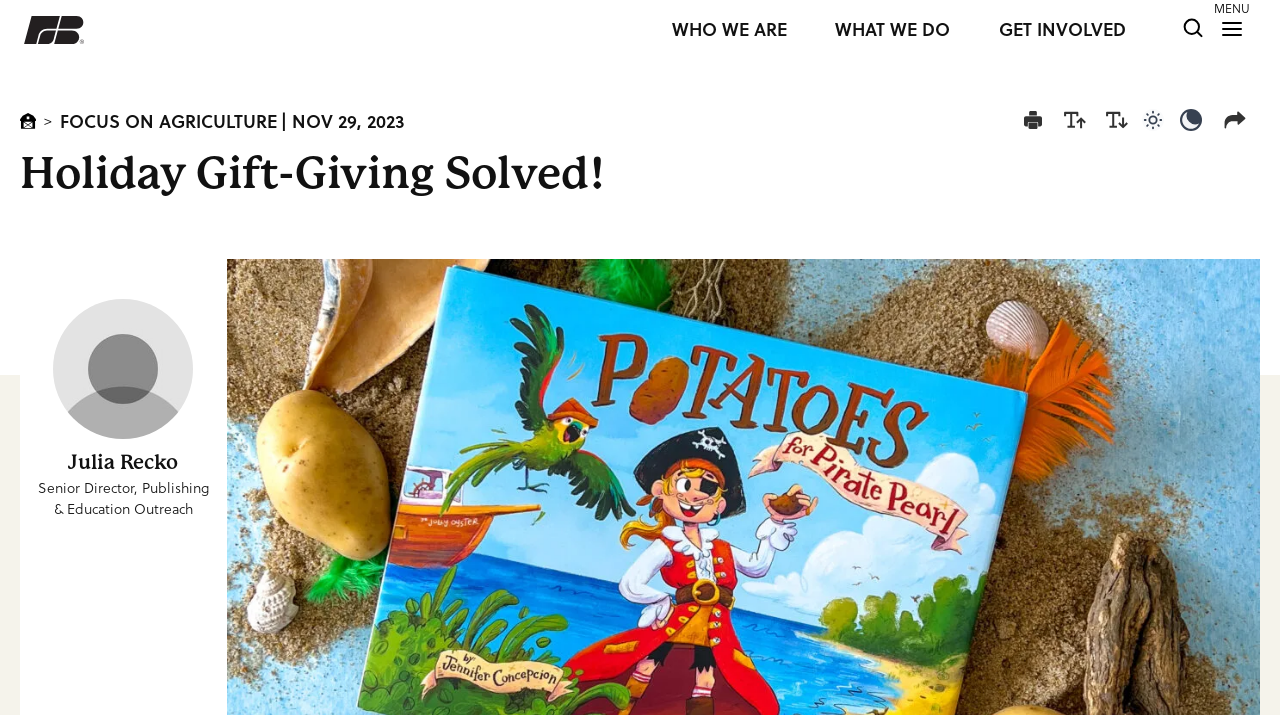Bounding box coordinates are specified in the format (top-left x, top-left y, bottom-right x, bottom-right y). All values are floating point numbers bounded between 0 and 1. Please provide the bounding box coordinate of the region this sentence describes: WHO WE ARE

[0.525, 0.028, 0.628, 0.056]